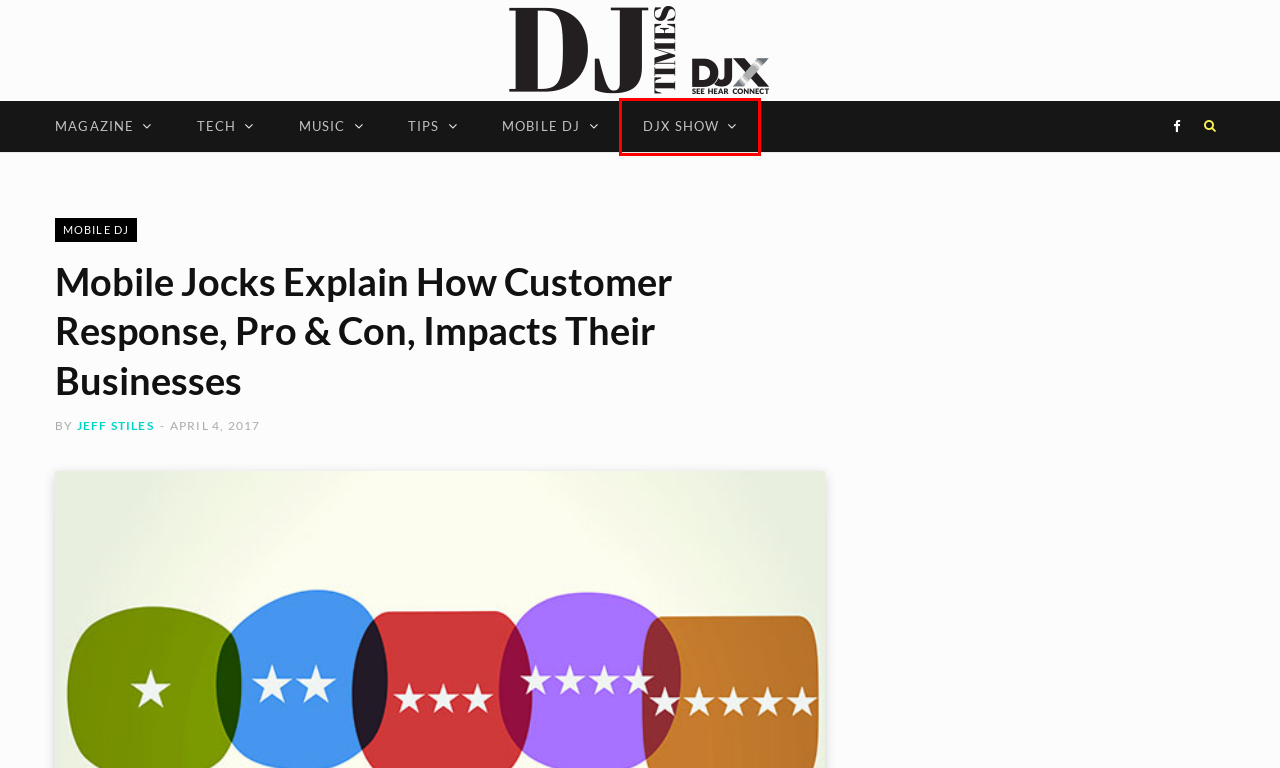You have received a screenshot of a webpage with a red bounding box indicating a UI element. Please determine the most fitting webpage description that matches the new webpage after clicking on the indicated element. The choices are:
A. 10 Brand-New Songs for Your Wedding Playlist
B. DJX Show | See. Hear. Connect.
C. Mobile DJ Archives - The Nexus of All Things DJ
D. Jeff Stiles, Author at The Nexus of All Things DJ
E. Tips Archives - The Nexus of All Things DJ
F. DJ Times - The Nexus of All Things DJ
G. The Big Stage: Galantis Gears Up for Another Massive Festival Season
H. Music Archives - The Nexus of All Things DJ

B